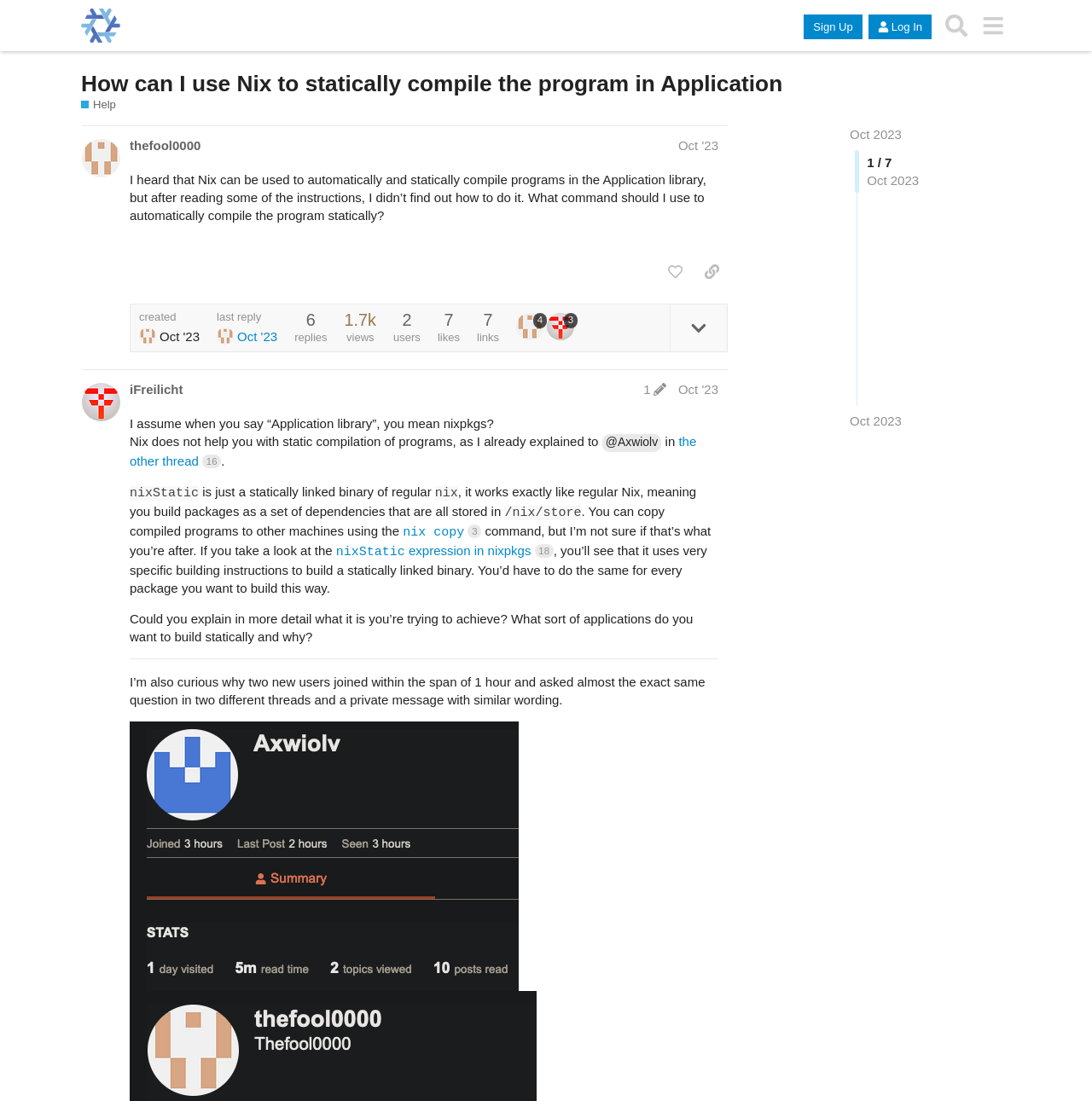Please give the bounding box coordinates of the area that should be clicked to fulfill the following instruction: "Read the 'Five Flavors of Gumbo' article". The coordinates should be in the format of four float numbers from 0 to 1, i.e., [left, top, right, bottom].

None